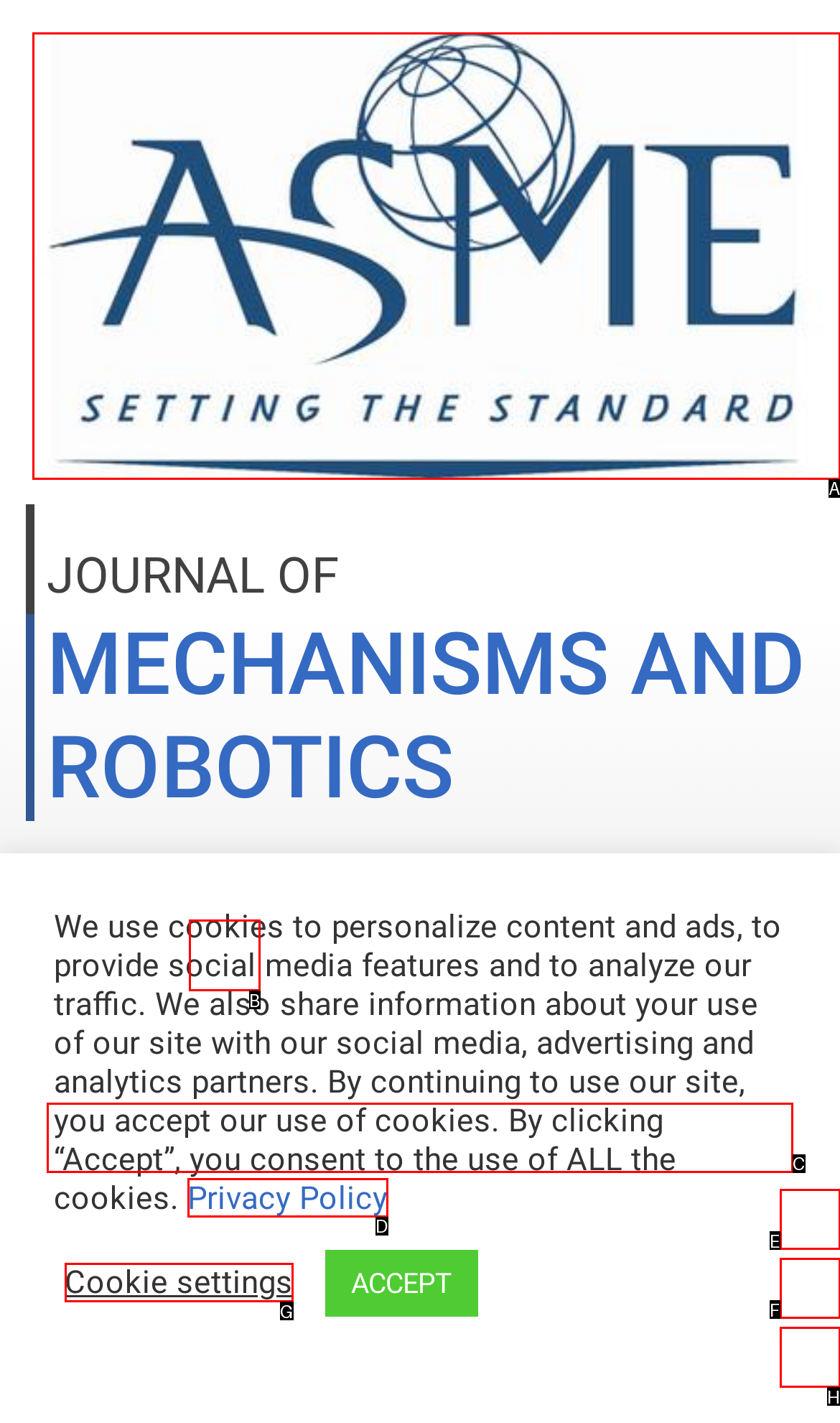To complete the task: View latest papers, which option should I click? Answer with the appropriate letter from the provided choices.

C